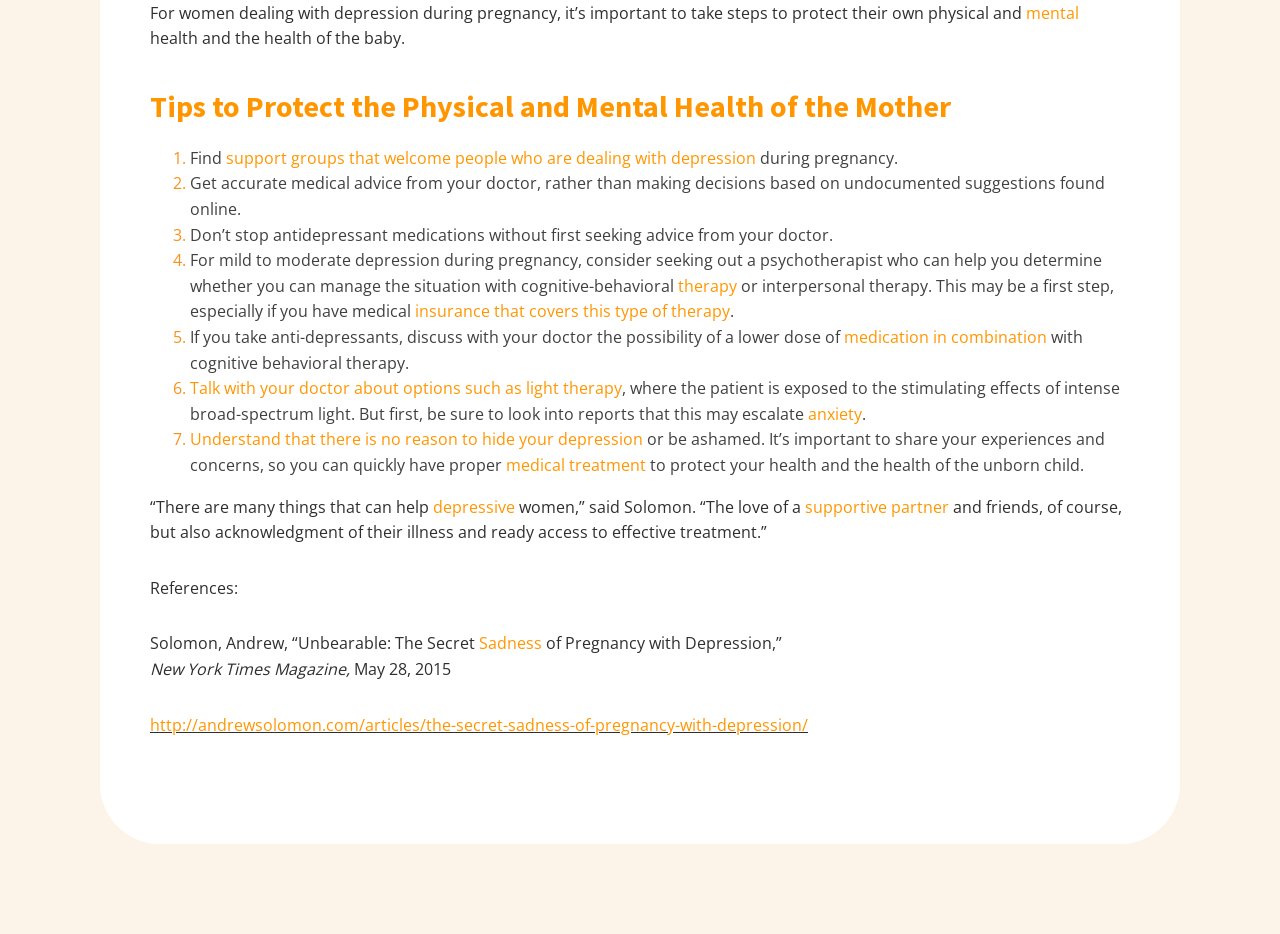Given the element description "medication in combination", identify the bounding box of the corresponding UI element.

[0.659, 0.349, 0.818, 0.373]